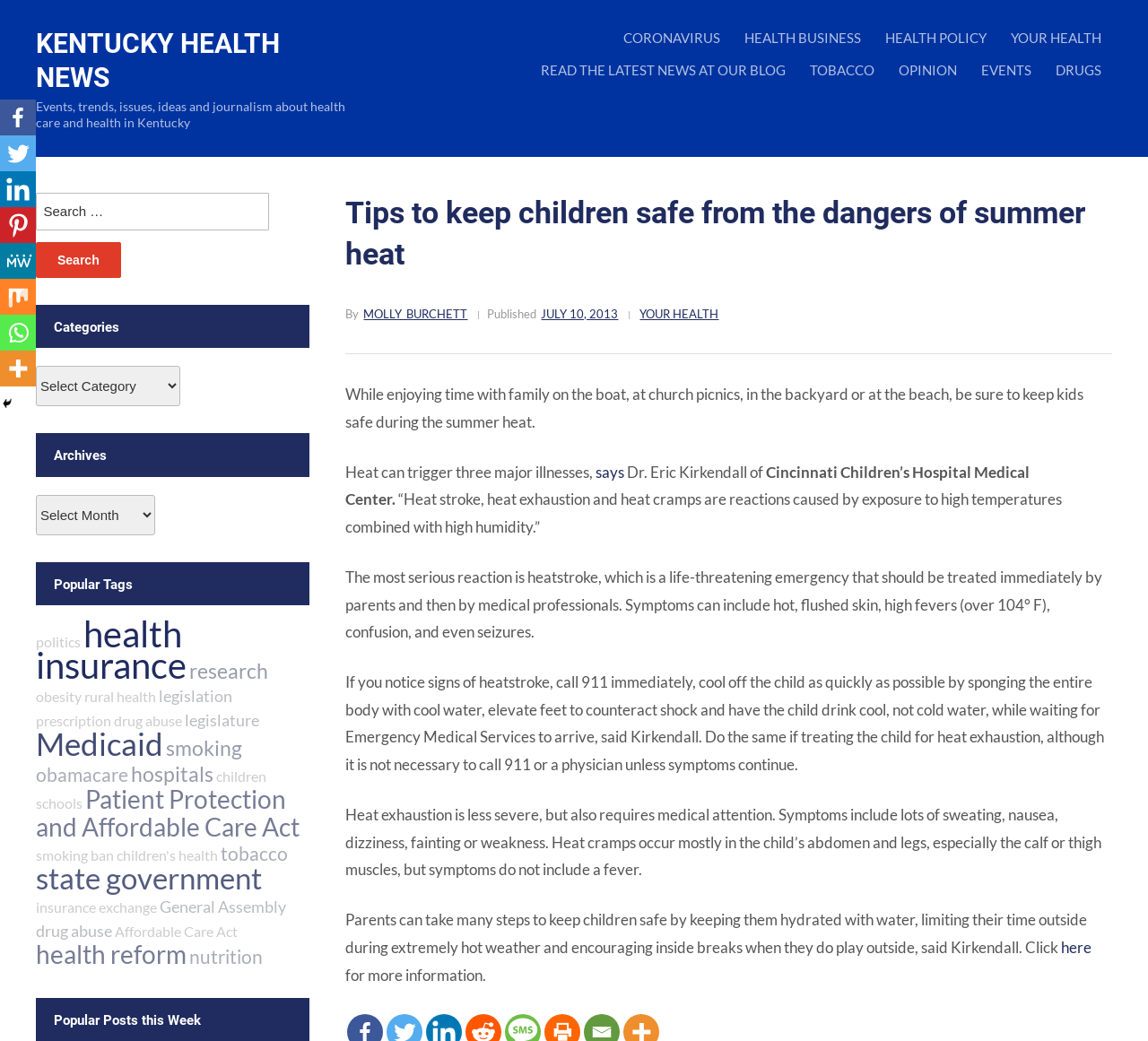Locate and extract the headline of this webpage.

Tips to keep children safe from the dangers of summer heat